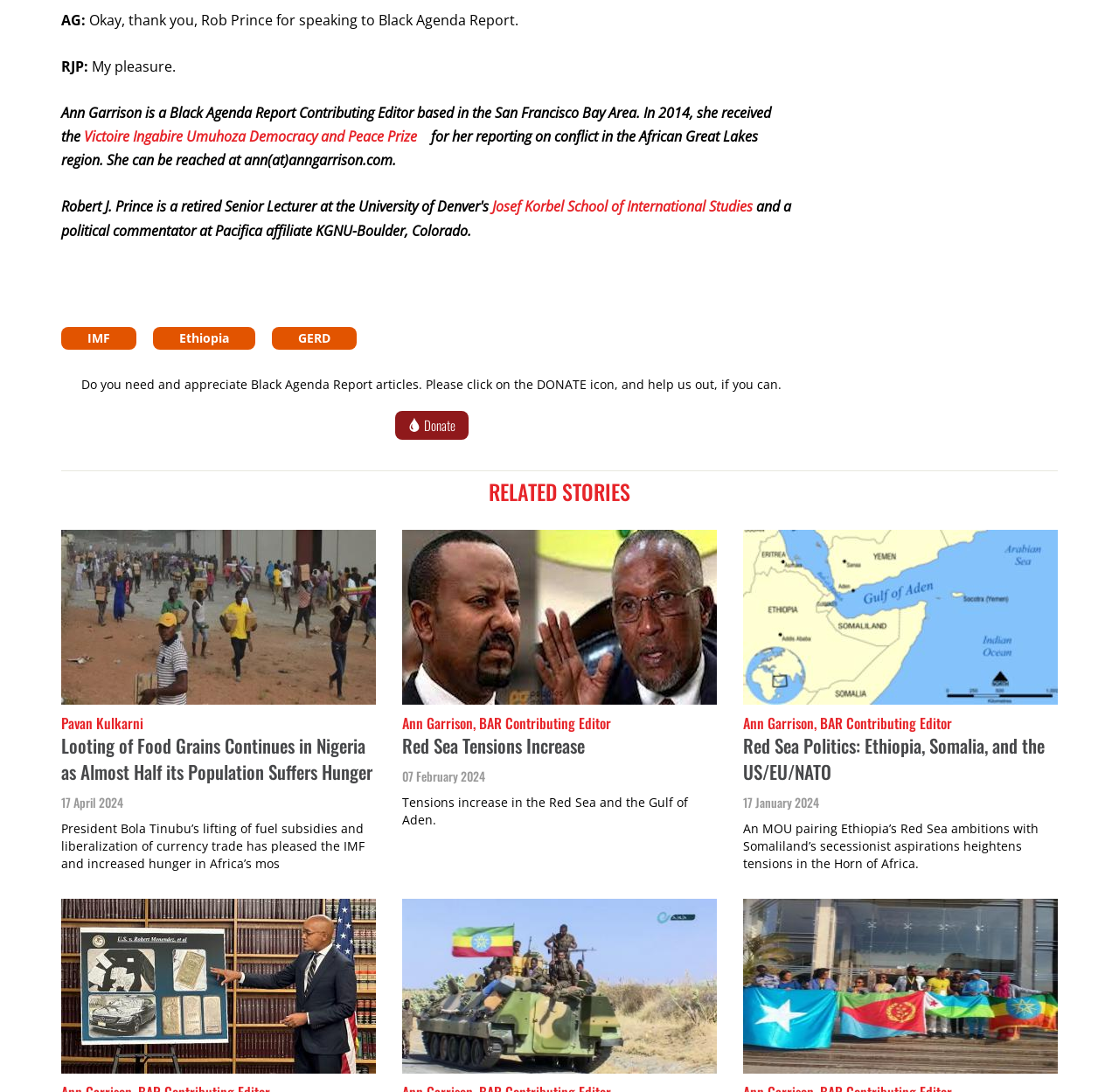Locate the bounding box coordinates of the element I should click to achieve the following instruction: "Search for something".

None